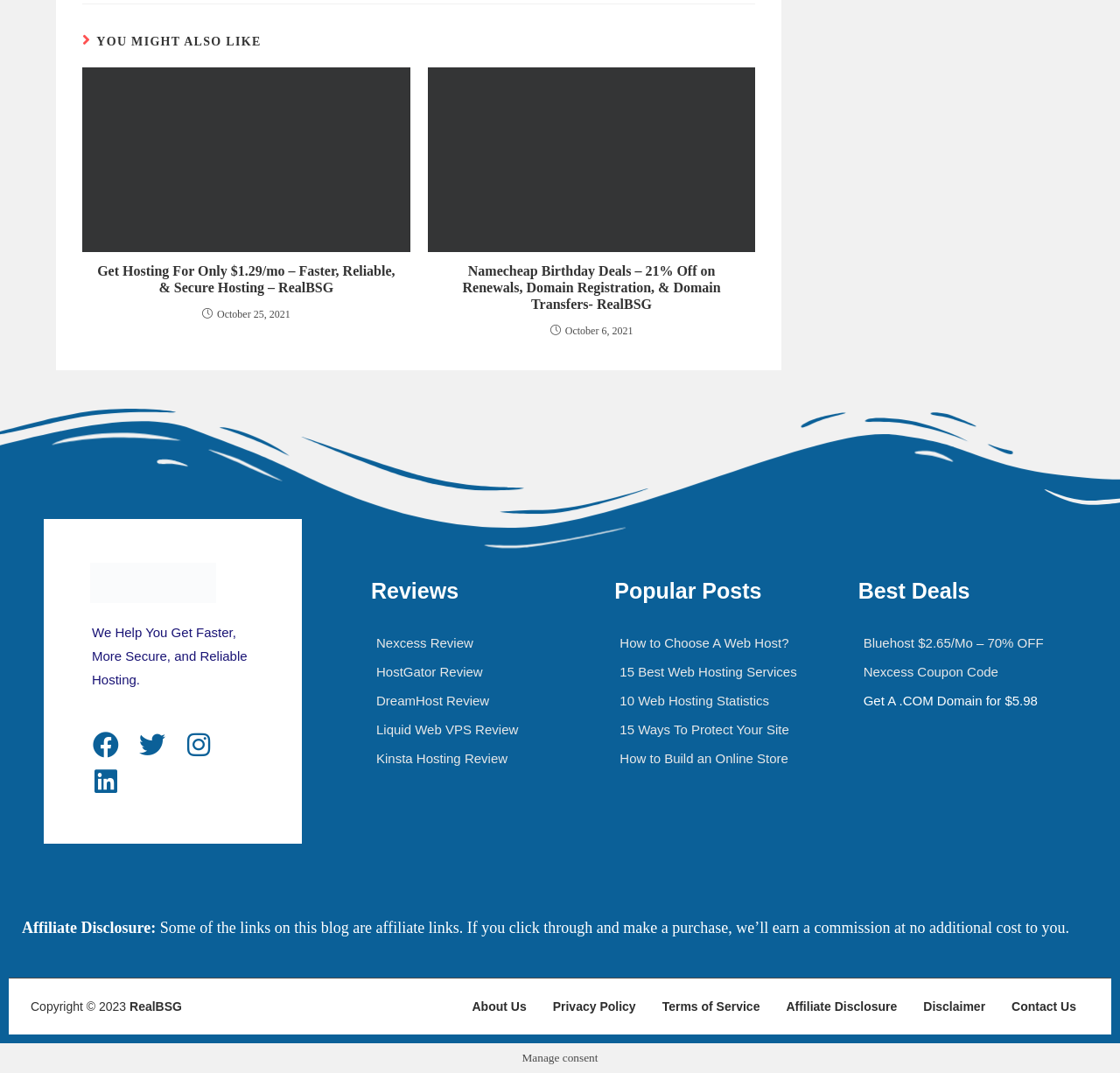Can you provide the bounding box coordinates for the element that should be clicked to implement the instruction: "View the thesis file"?

None